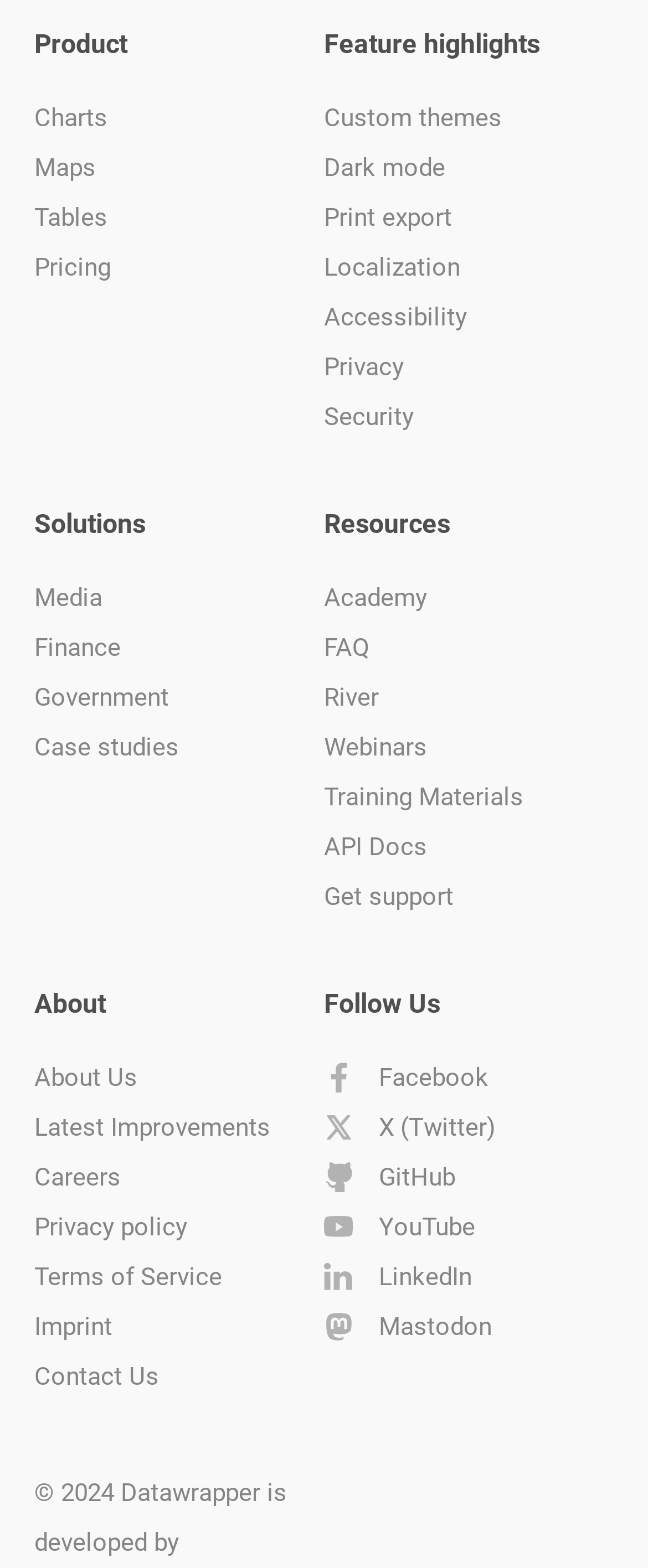Determine the bounding box coordinates of the element that should be clicked to execute the following command: "View Pricing".

[0.053, 0.155, 0.5, 0.187]